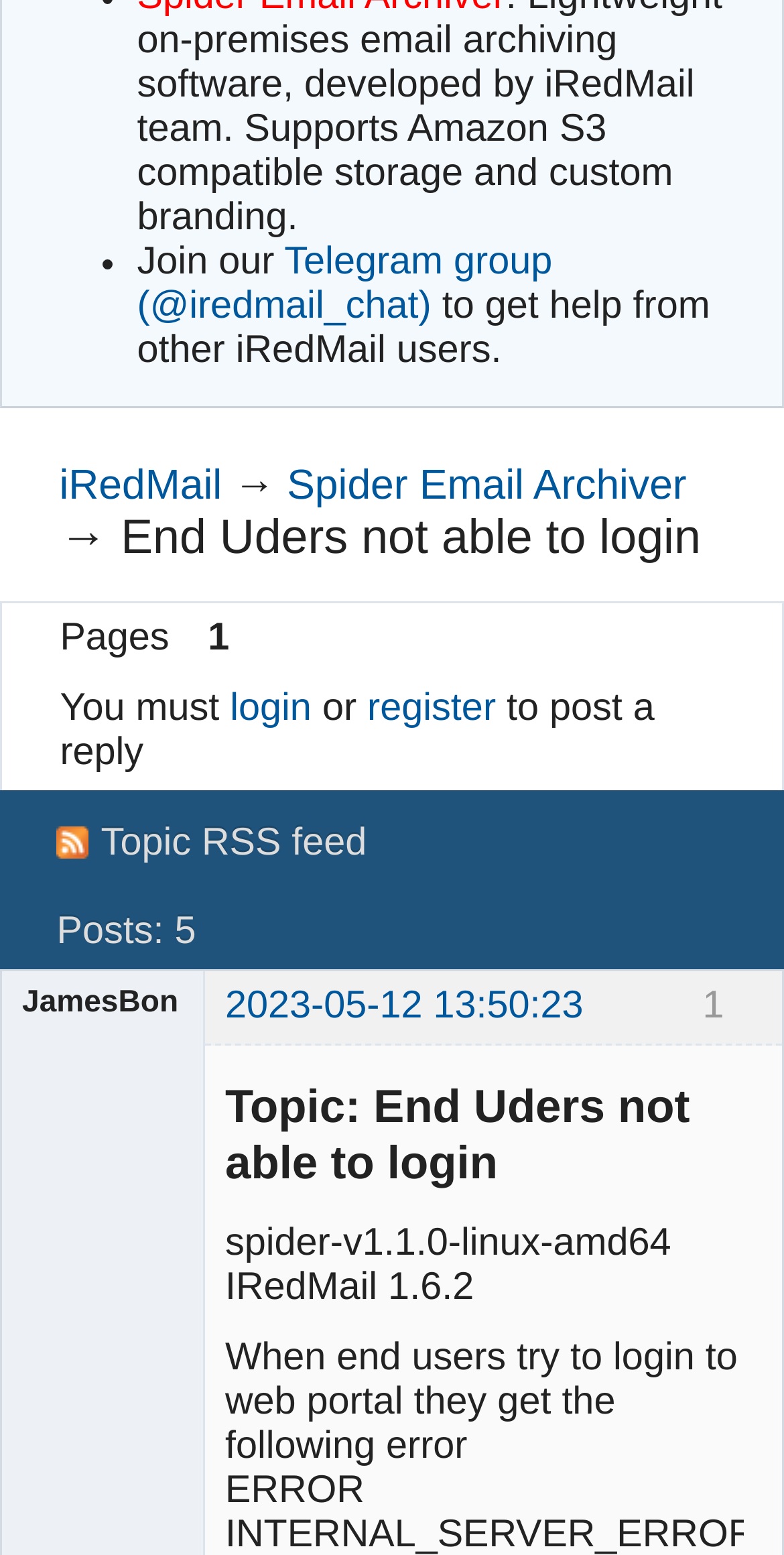Given the description Spider Email Archiver, predict the bounding box coordinates of the UI element. Ensure the coordinates are in the format (top-left x, top-left y, bottom-right x, bottom-right y) and all values are between 0 and 1.

[0.366, 0.297, 0.876, 0.327]